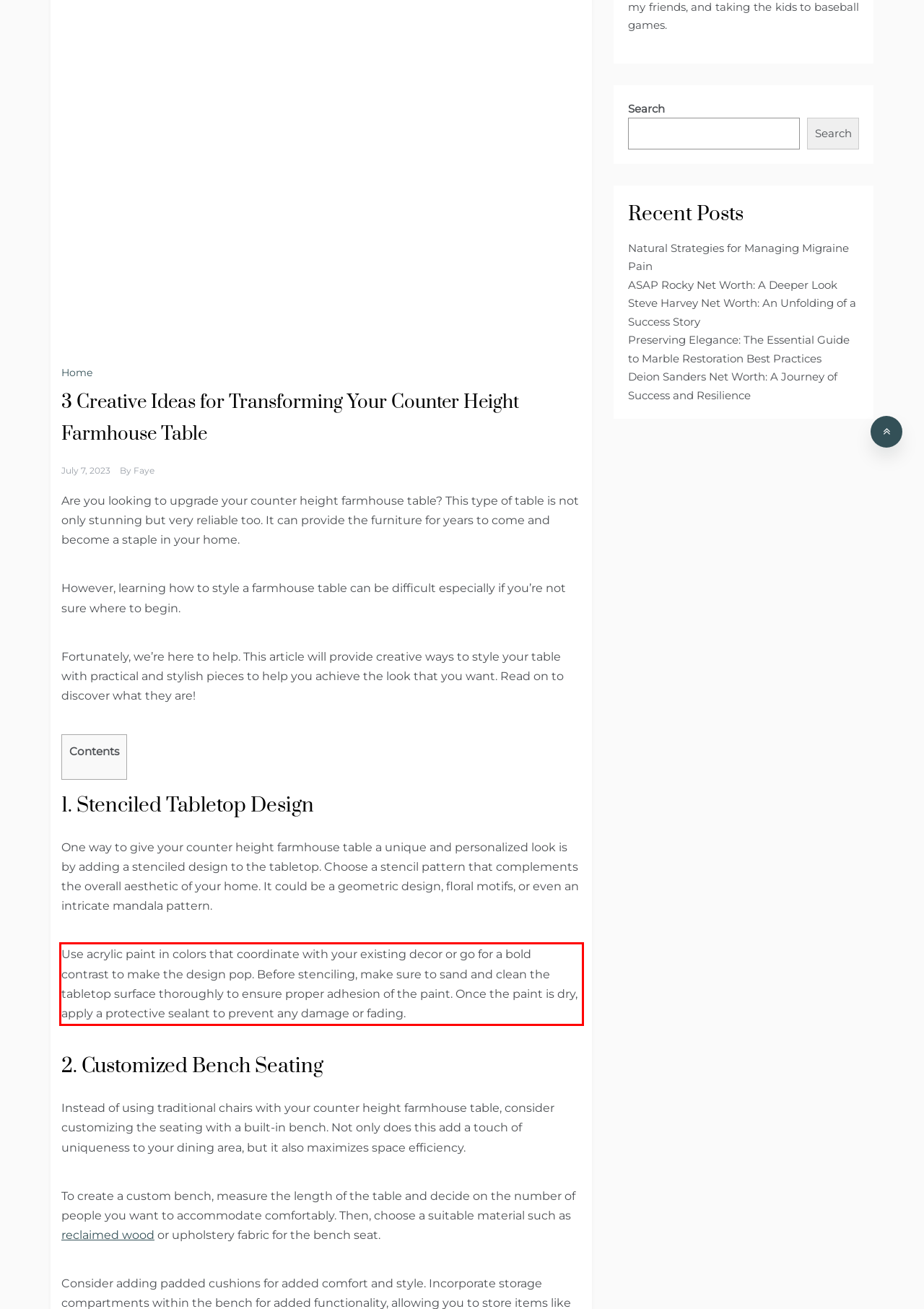You are provided with a screenshot of a webpage featuring a red rectangle bounding box. Extract the text content within this red bounding box using OCR.

Use acrylic paint in colors that coordinate with your existing decor or go for a bold contrast to make the design pop. Before stenciling, make sure to sand and clean the tabletop surface thoroughly to ensure proper adhesion of the paint. Once the paint is dry, apply a protective sealant to prevent any damage or fading.